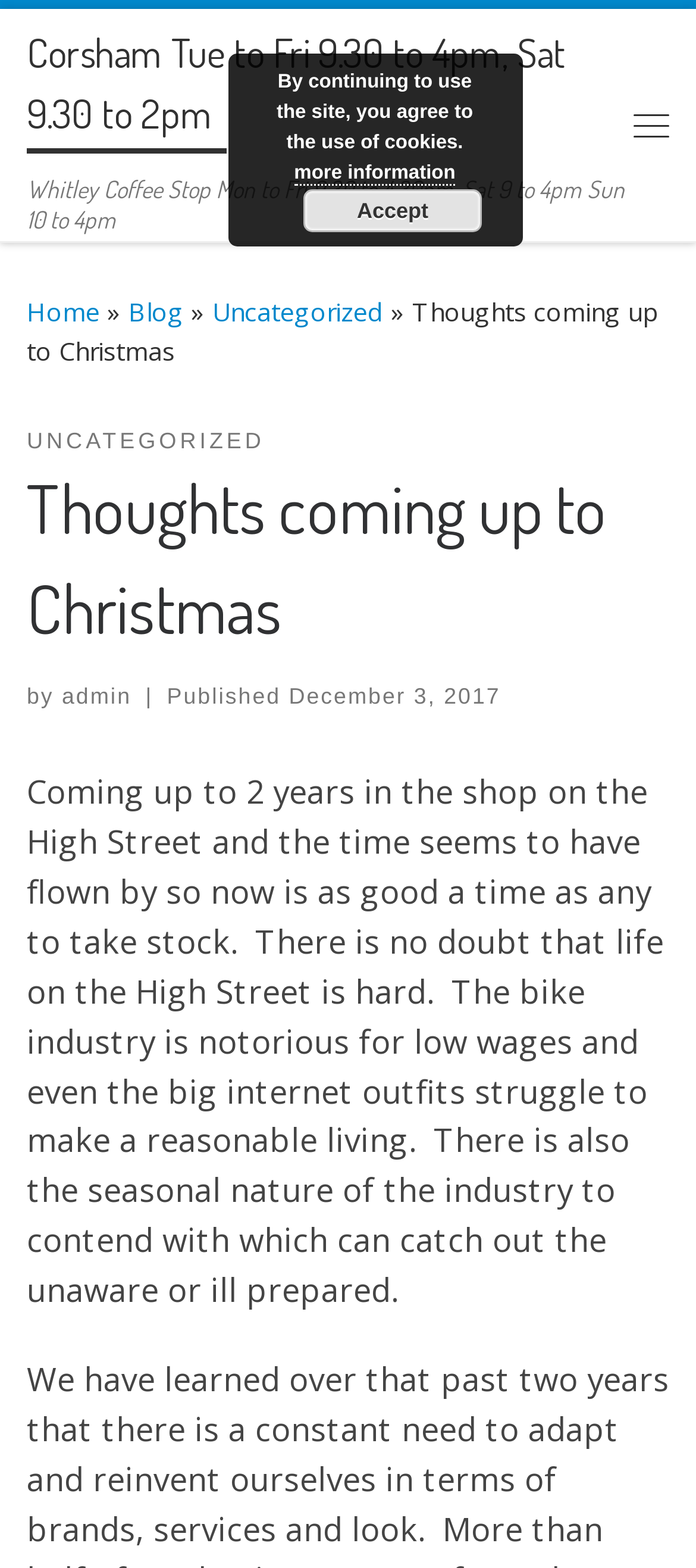Predict the bounding box of the UI element based on the description: "Uncategorized". The coordinates should be four float numbers between 0 and 1, formatted as [left, top, right, bottom].

[0.038, 0.271, 0.38, 0.293]